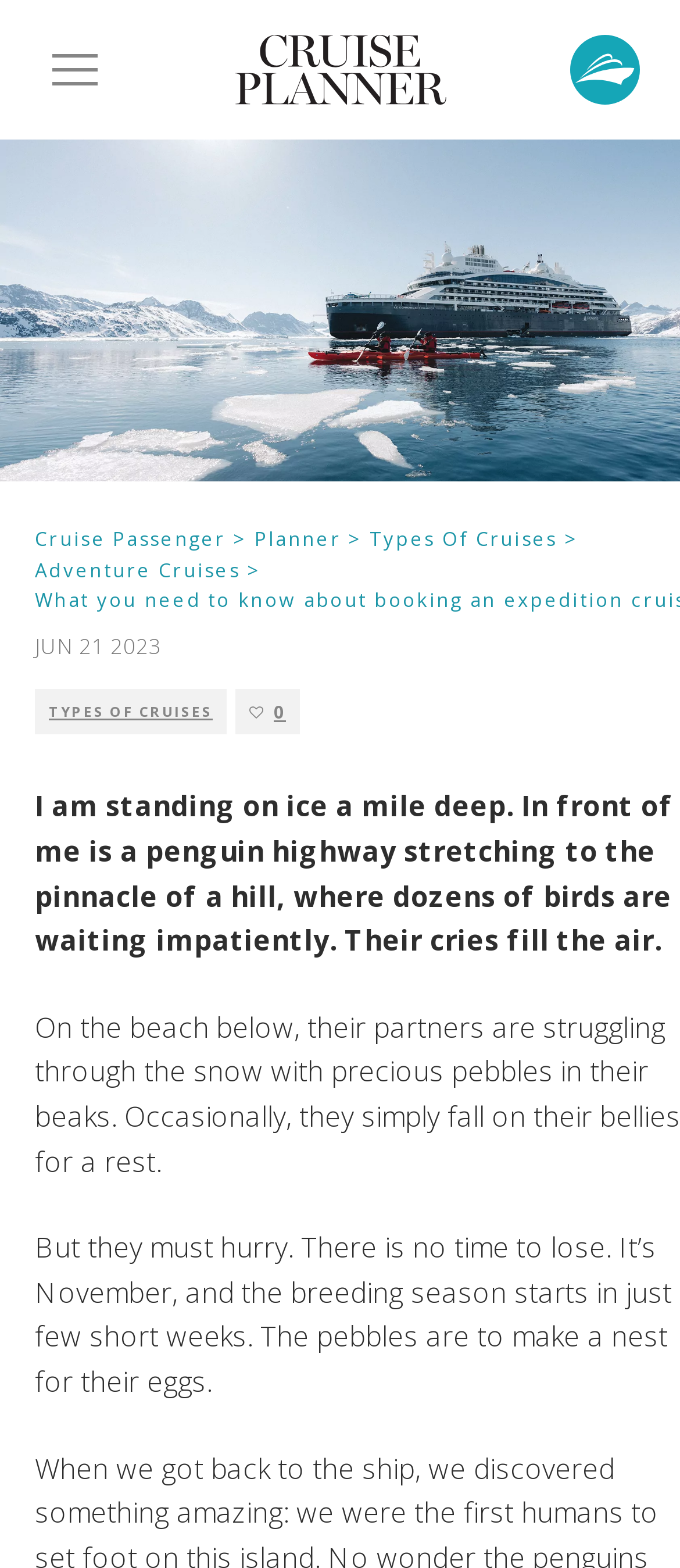Specify the bounding box coordinates of the area to click in order to execute this command: 'View NEWS'. The coordinates should consist of four float numbers ranging from 0 to 1, and should be formatted as [left, top, right, bottom].

[0.051, 0.649, 0.949, 0.674]